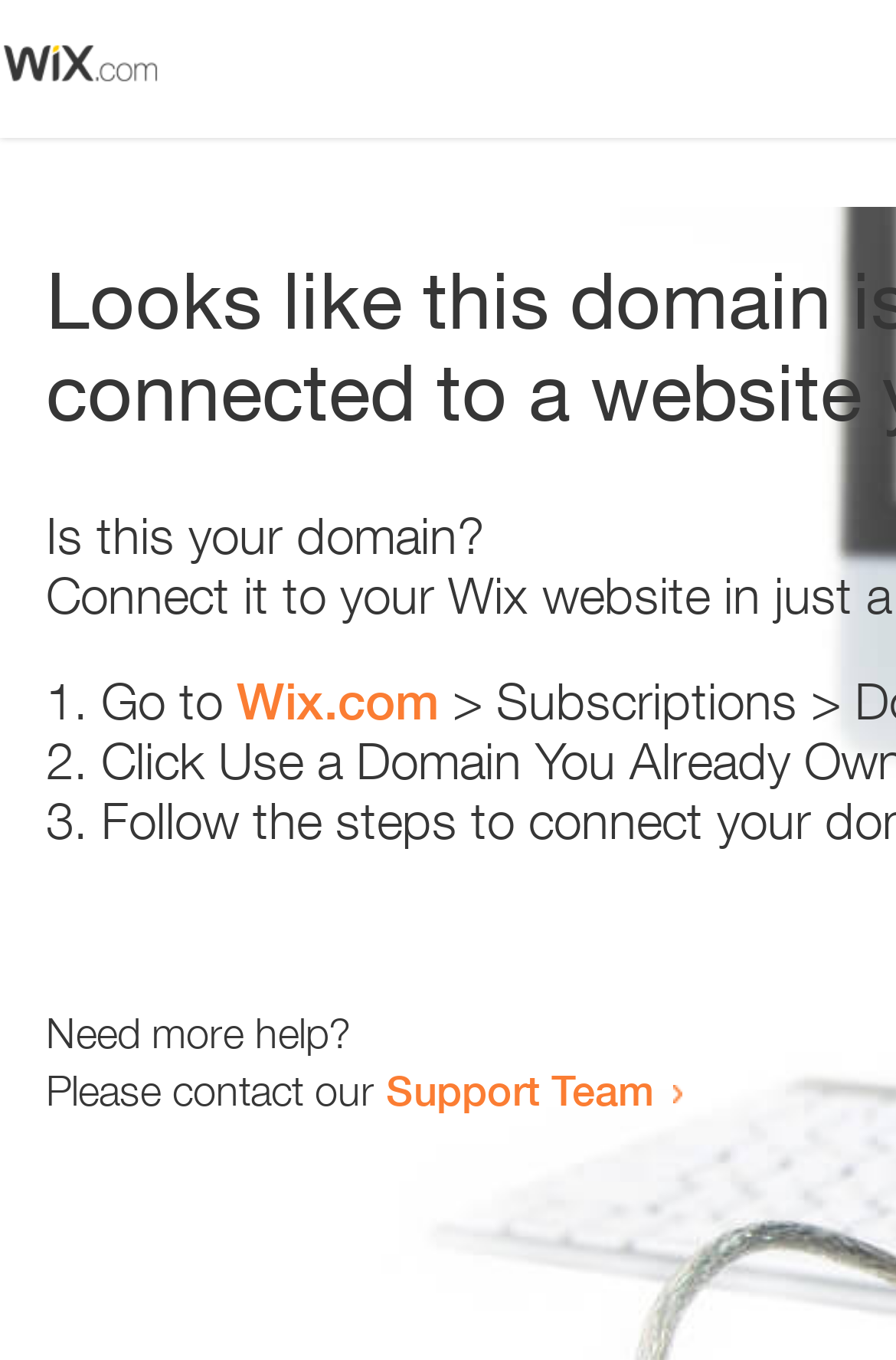How many steps are provided to resolve the issue?
From the details in the image, provide a complete and detailed answer to the question.

The webpage contains a list with three list markers '1.', '2.', and '3.' which suggests that three steps are provided to resolve the issue.